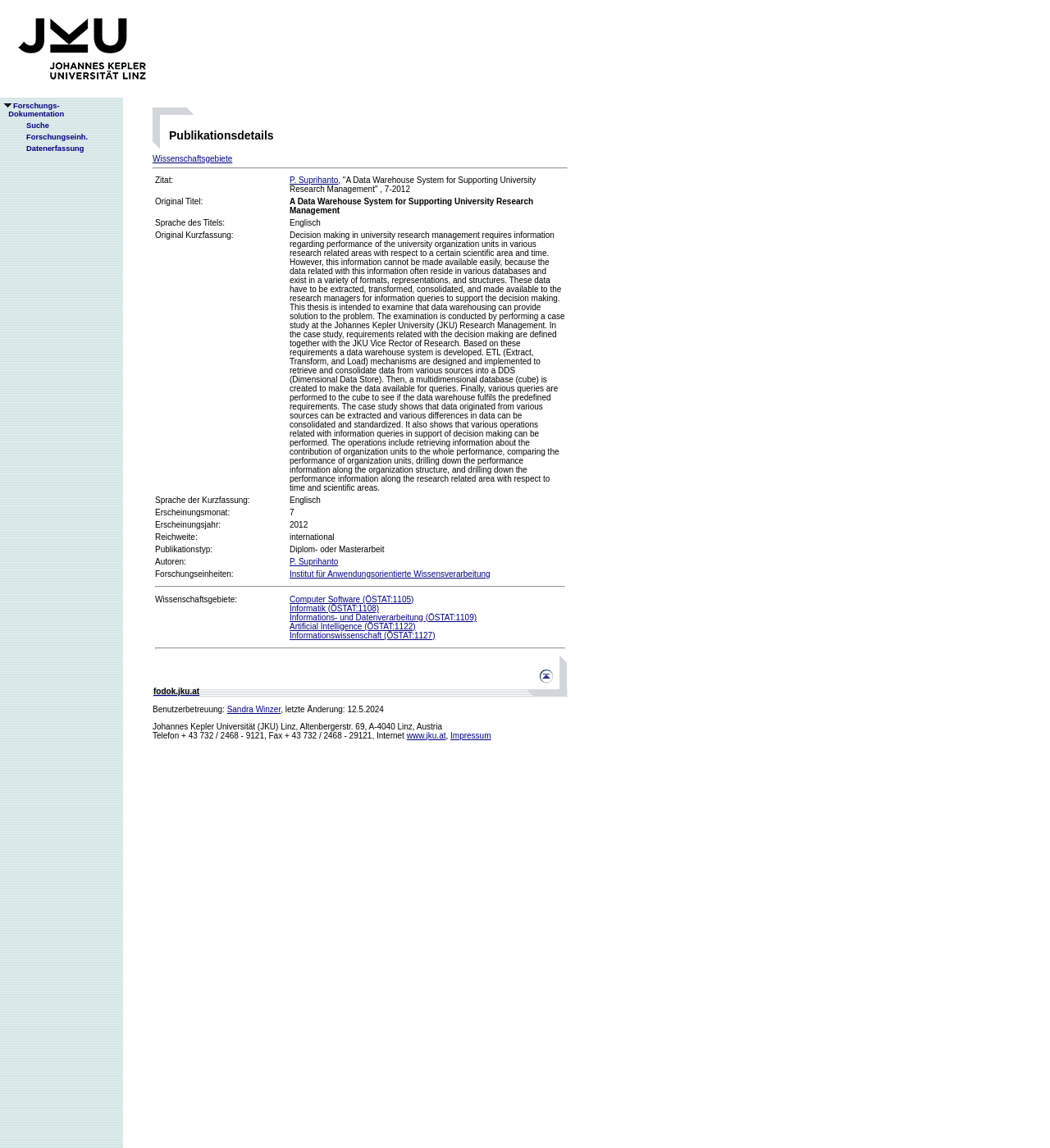Give a short answer to this question using one word or a phrase:
What is the title of the publication?

A Data Warehouse System for Supporting University Research Management